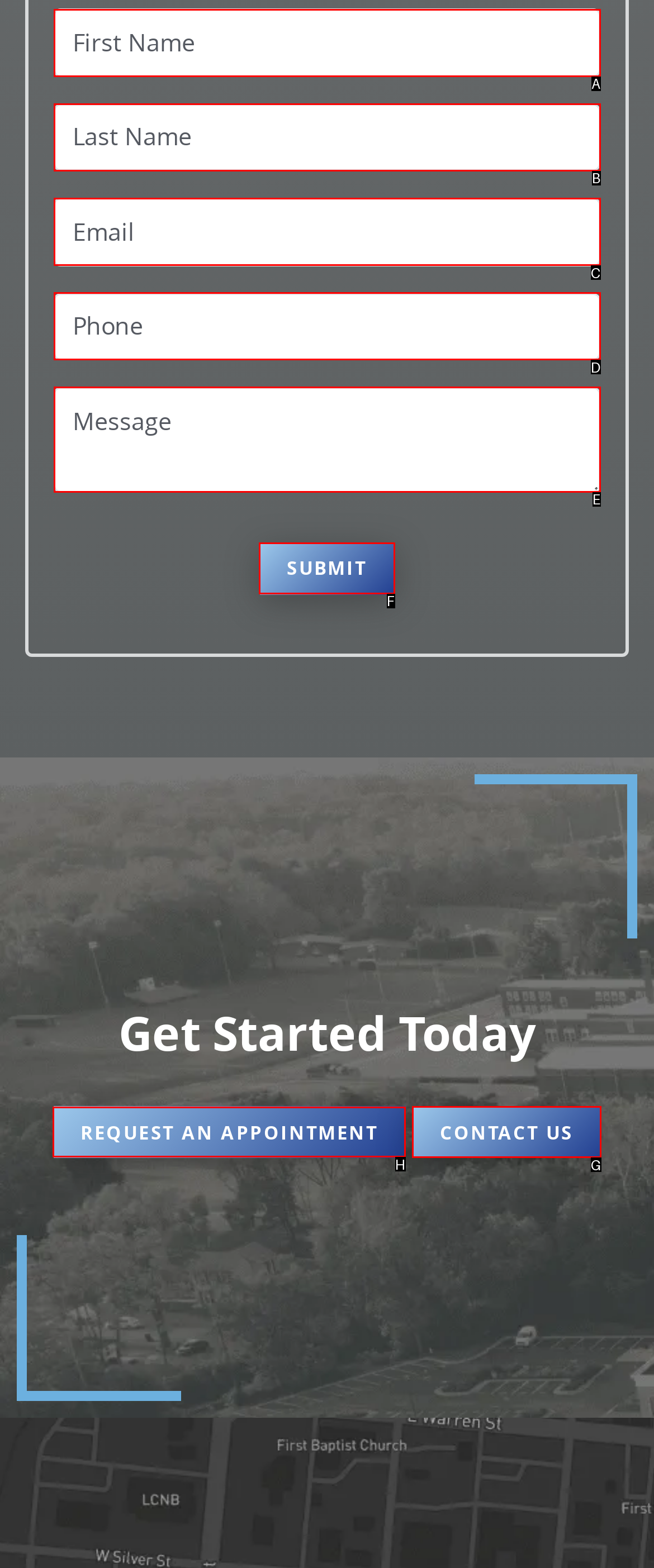What option should I click on to execute the task: Request an appointment? Give the letter from the available choices.

H